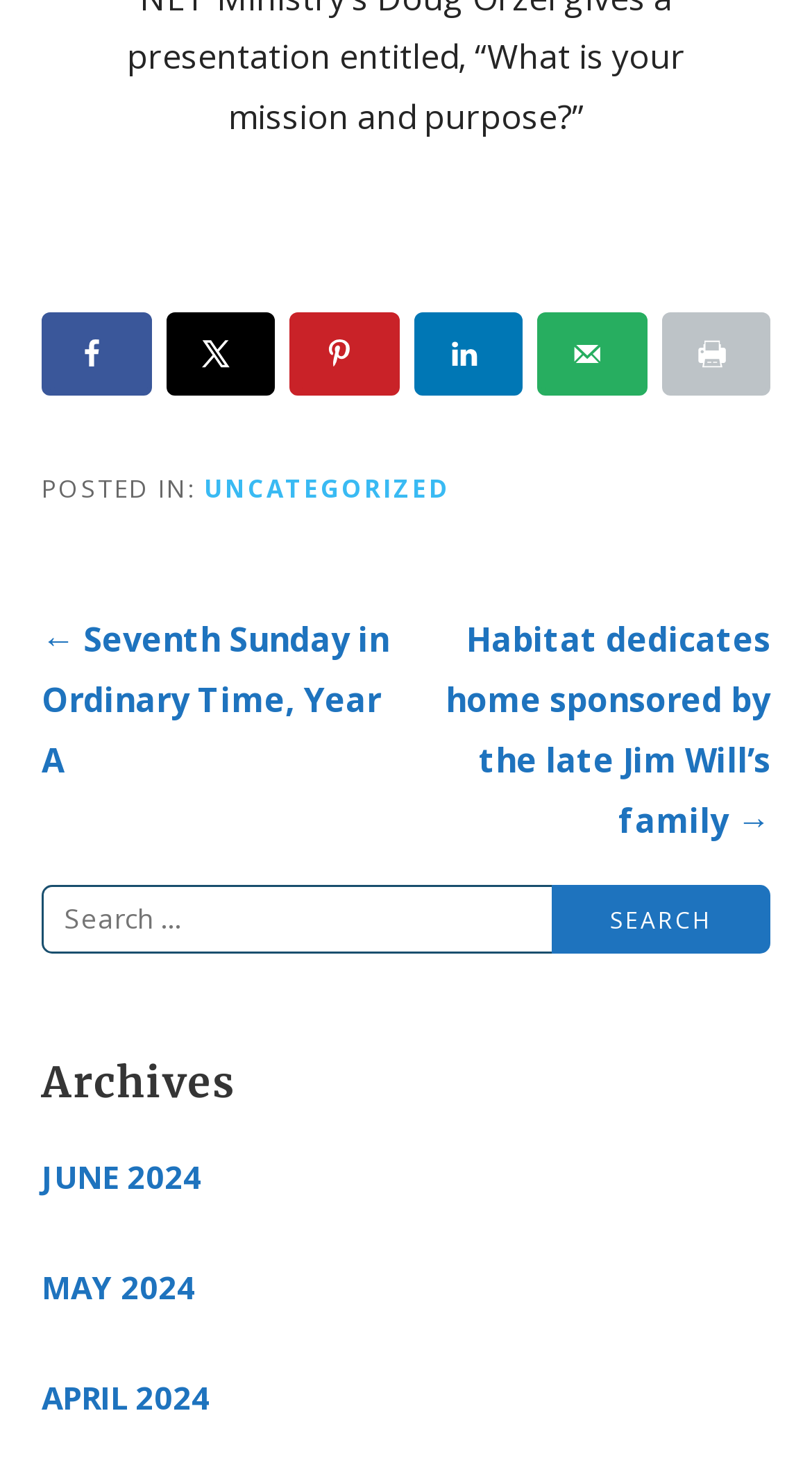Provide a one-word or short-phrase response to the question:
What is the purpose of the search bar?

To search for posts